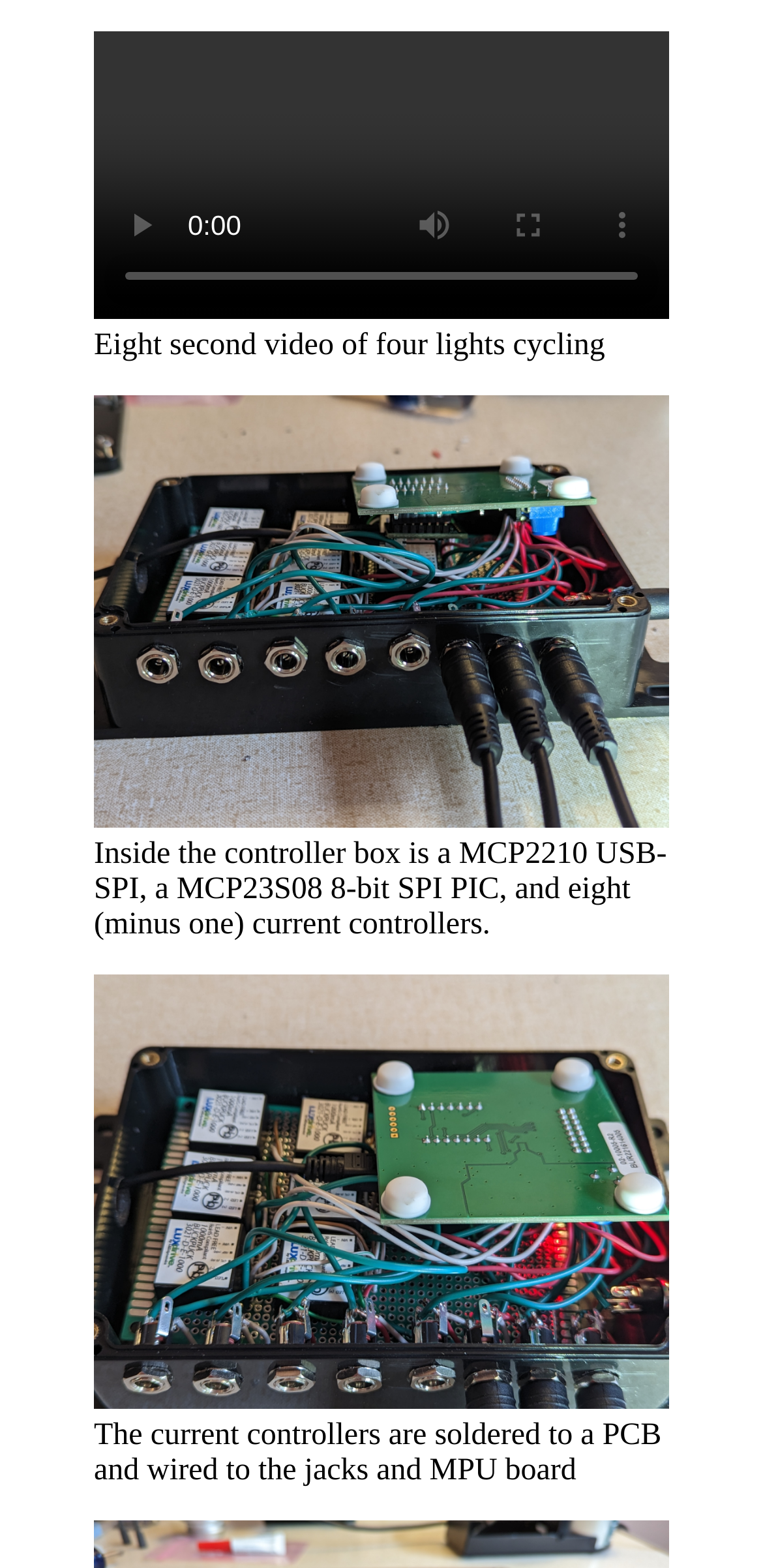Offer an in-depth caption of the entire webpage.

The webpage is about Octopus 2023, featuring a video and several images with descriptions. At the top, there is a figure with a video player that has several buttons, including play, mute, enter full screen, and show more media controls, all of which are currently disabled. Below the video player, there is a slider for scrubbing through the video. 

To the right of the video player, there is a figcaption with a brief description of the video, stating that it is an eight-second video of four lights cycling. 

Below the video, there are two figures, each containing an image with a link to Octopus2023. The first image has a caption describing the components inside the controller box, including a MCP2210 USB-SPI, a MCP23S08 8-bit SPI PIC, and eight current controllers. The second image has a caption explaining that the current controllers are soldered to a PCB and wired to the jacks and MPU board.